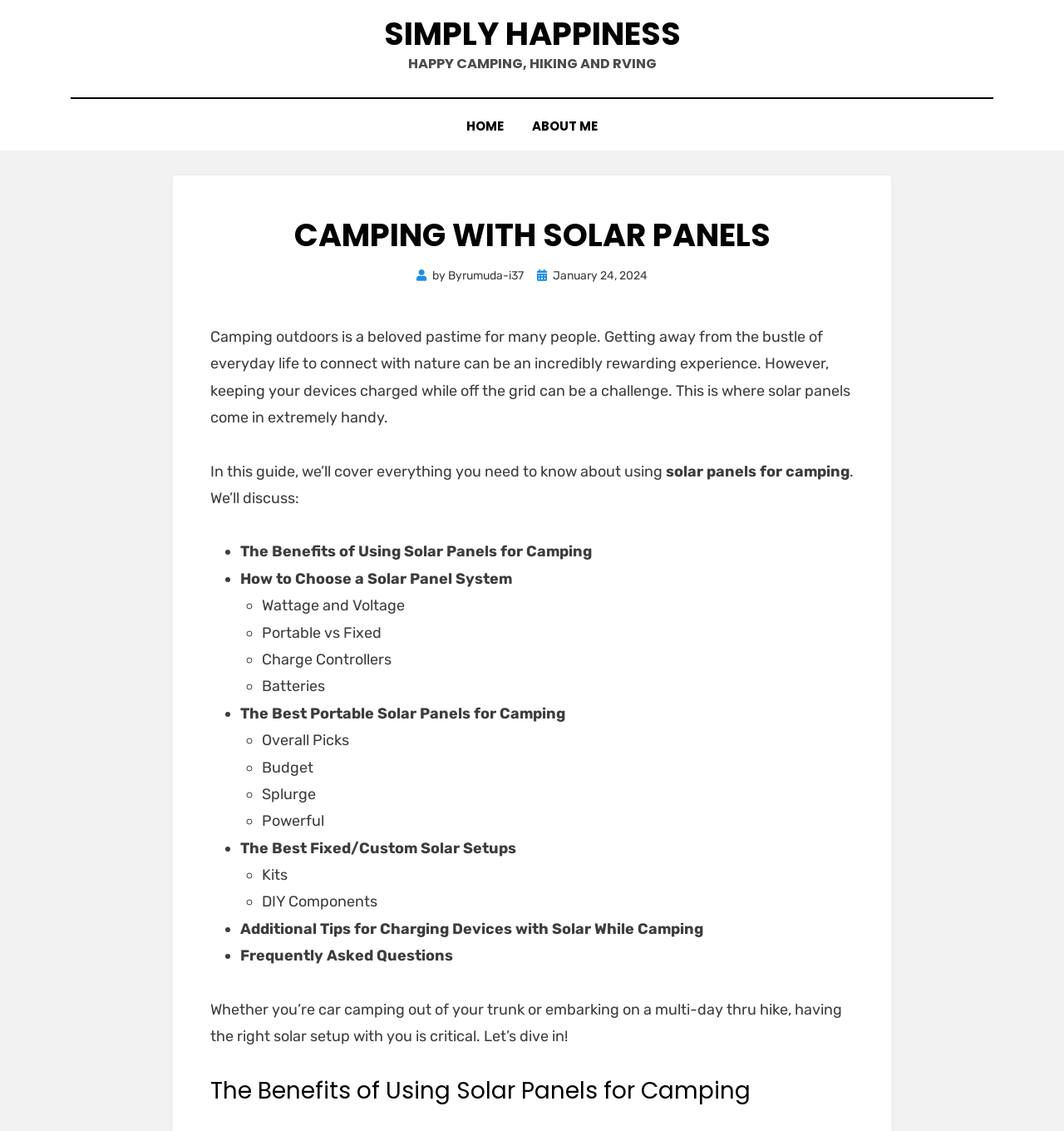What are the benefits of using solar panels for camping?
Can you provide an in-depth and detailed response to the question?

The article mentions that it will discuss the benefits of using solar panels for camping, but it does not explicitly state what those benefits are. However, it does provide a list of topics that will be covered in the article, including the benefits of using solar panels for camping.